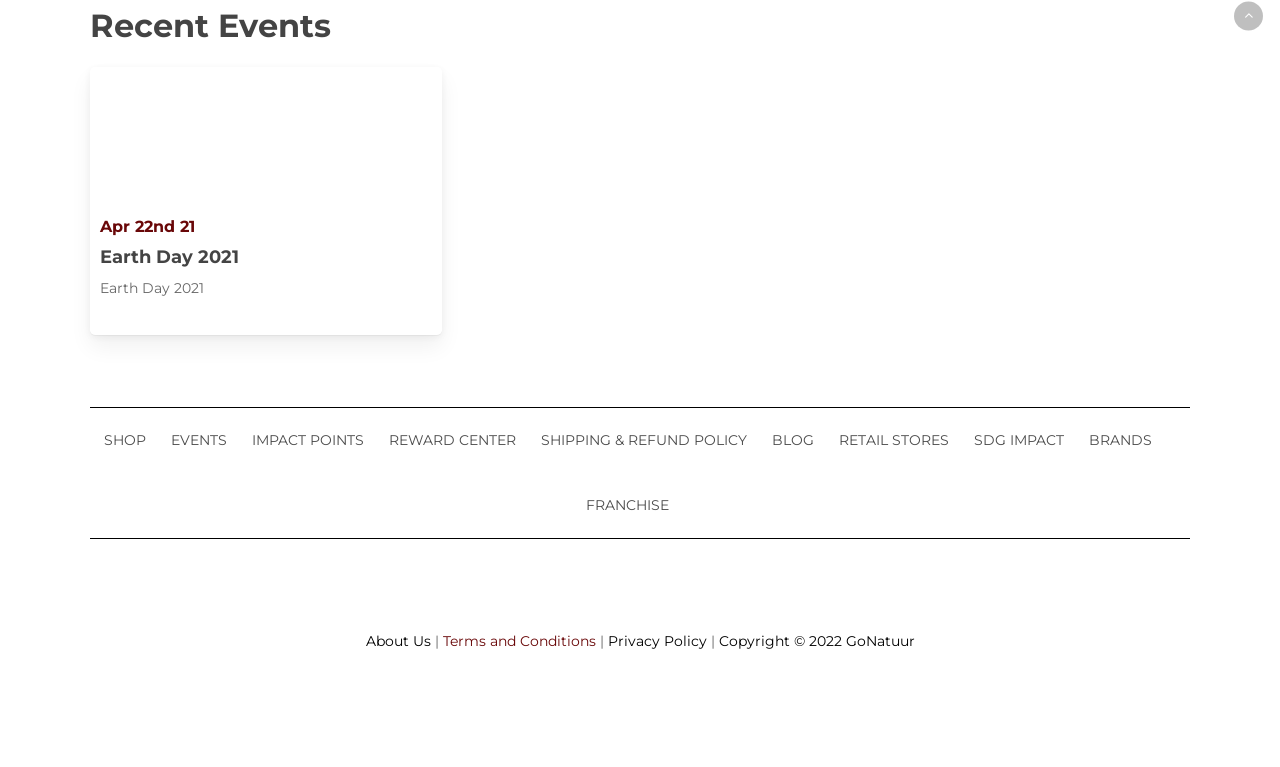Extract the bounding box coordinates for the UI element described by the text: "Copyright © 2022 GoNatuur". The coordinates should be in the form of [left, top, right, bottom] with values between 0 and 1.

[0.561, 0.824, 0.714, 0.848]